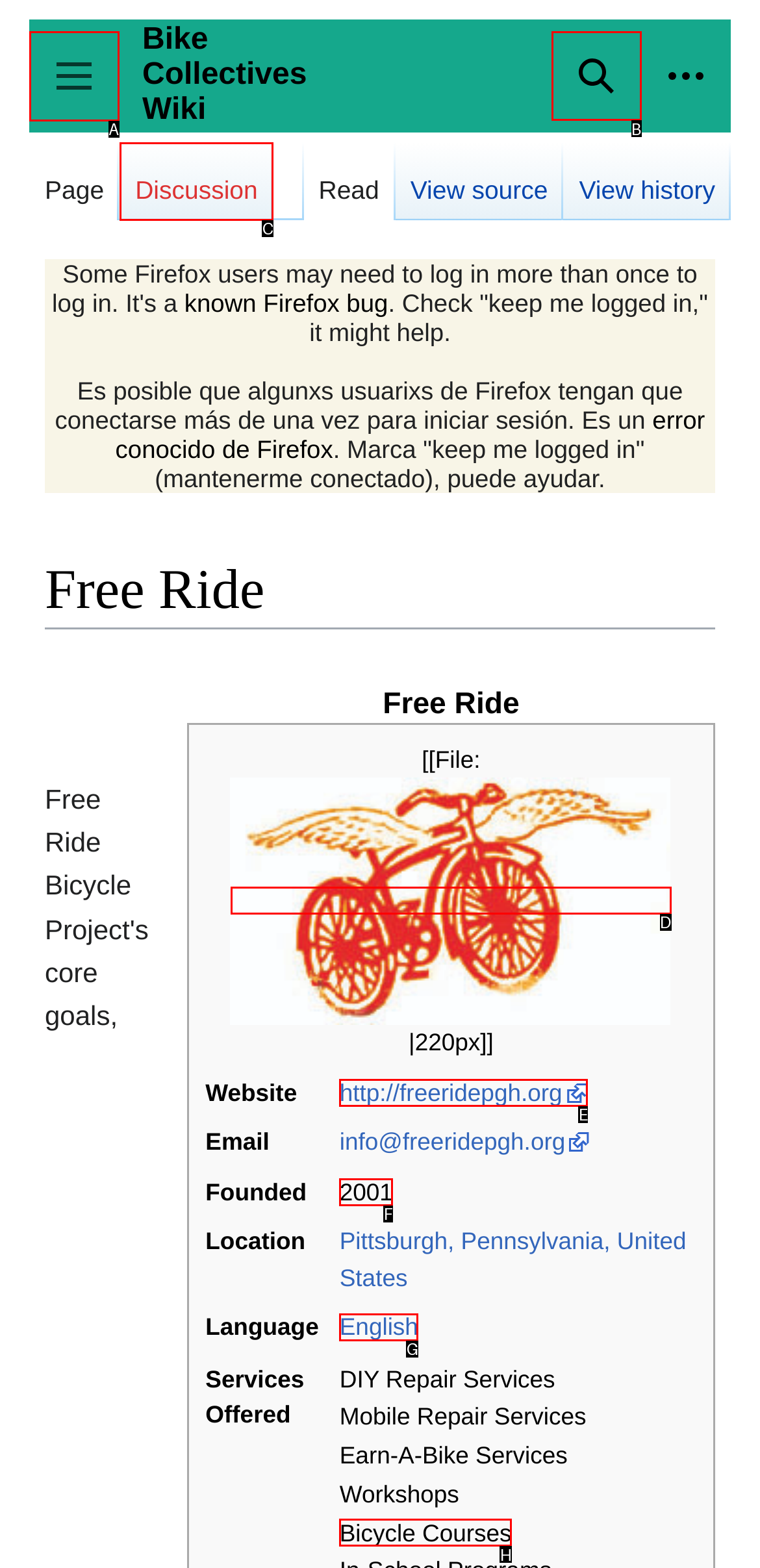From the options shown in the screenshot, tell me which lettered element I need to click to complete the task: Search.

B